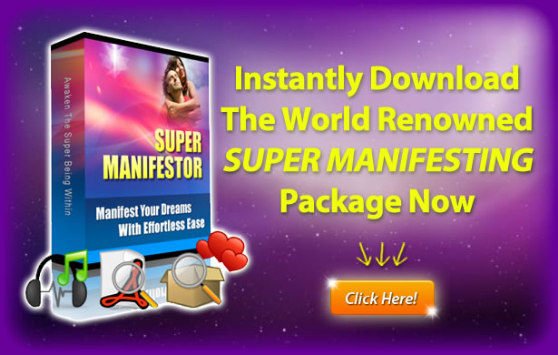What is the theme of the graphics and symbols?
Answer briefly with a single word or phrase based on the image.

Holistic personal growth